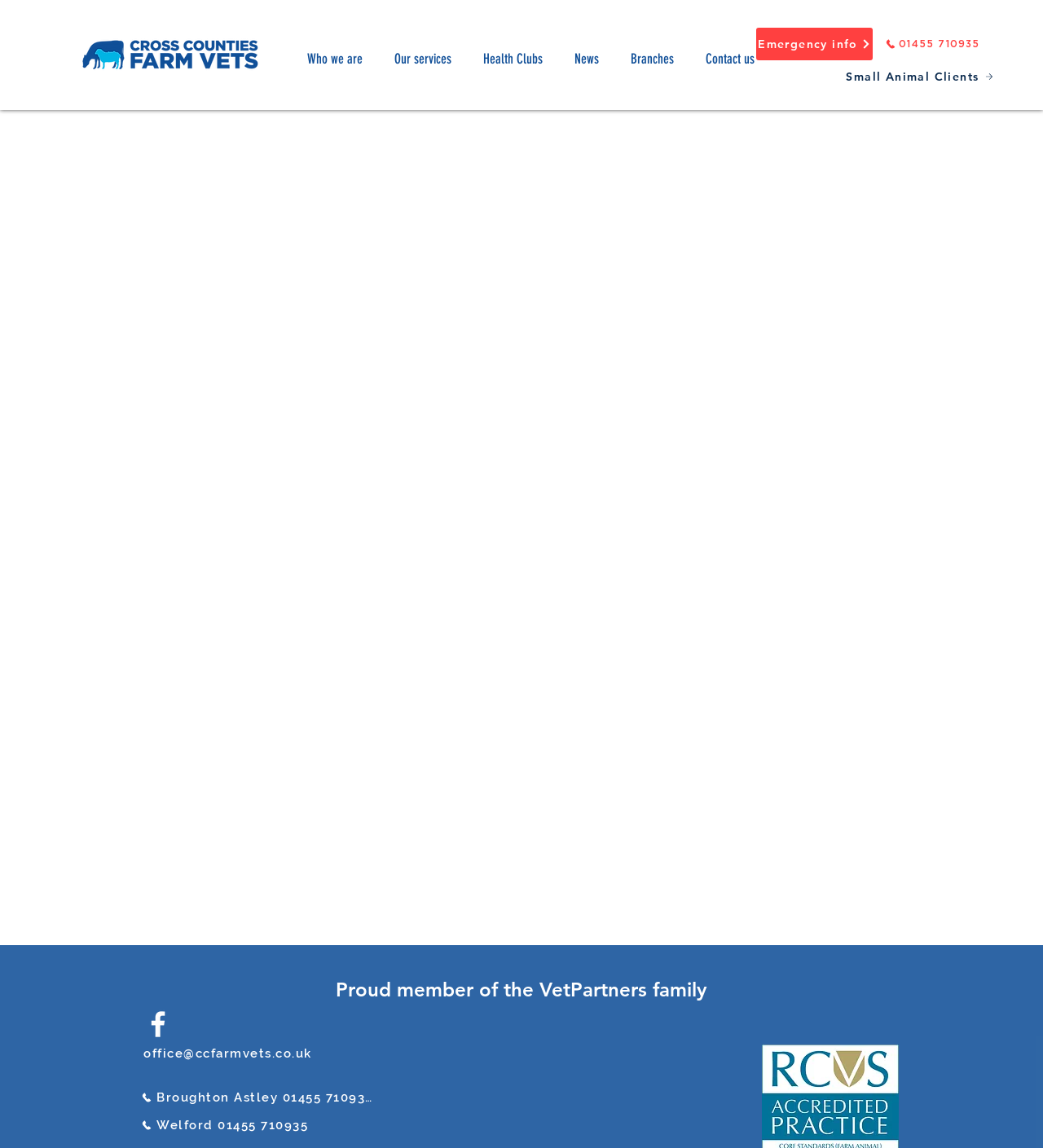How many phone numbers are displayed on the webpage?
Answer the question in as much detail as possible.

There are two phone numbers displayed on the webpage, one for Broughton Astley and one for Welford, both with the same number 01455 710935.